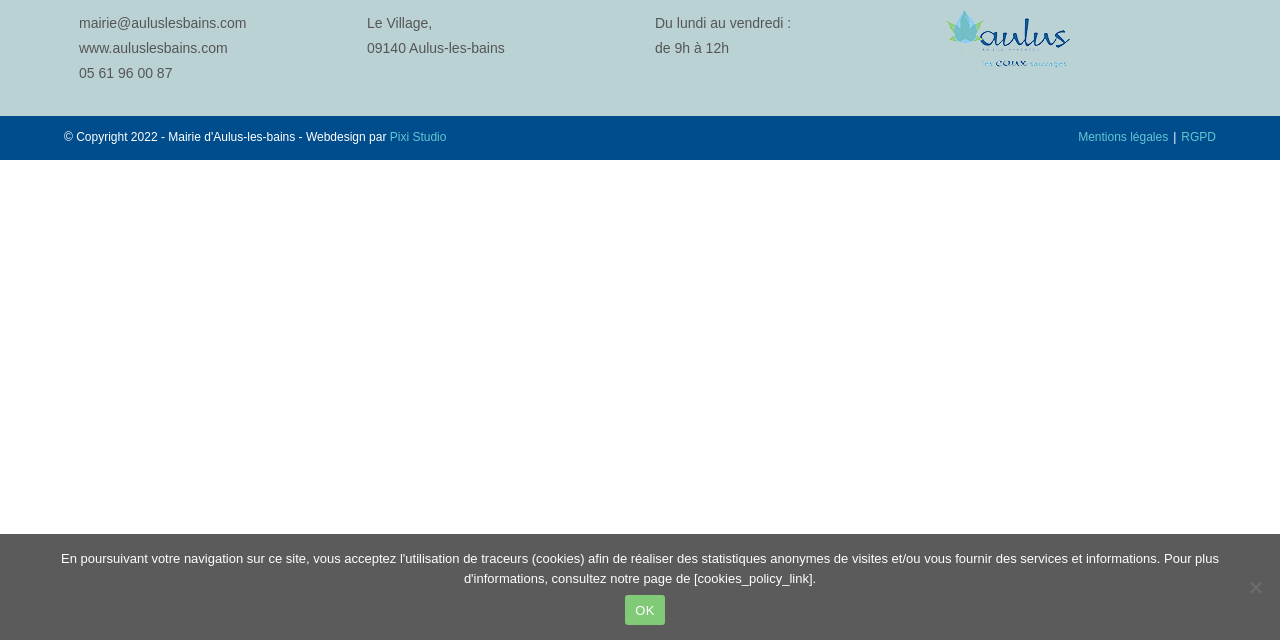Based on the element description 05 61 96 00 87, identify the bounding box coordinates for the UI element. The coordinates should be in the format (top-left x, top-left y, bottom-right x, bottom-right y) and within the 0 to 1 range.

[0.062, 0.102, 0.135, 0.127]